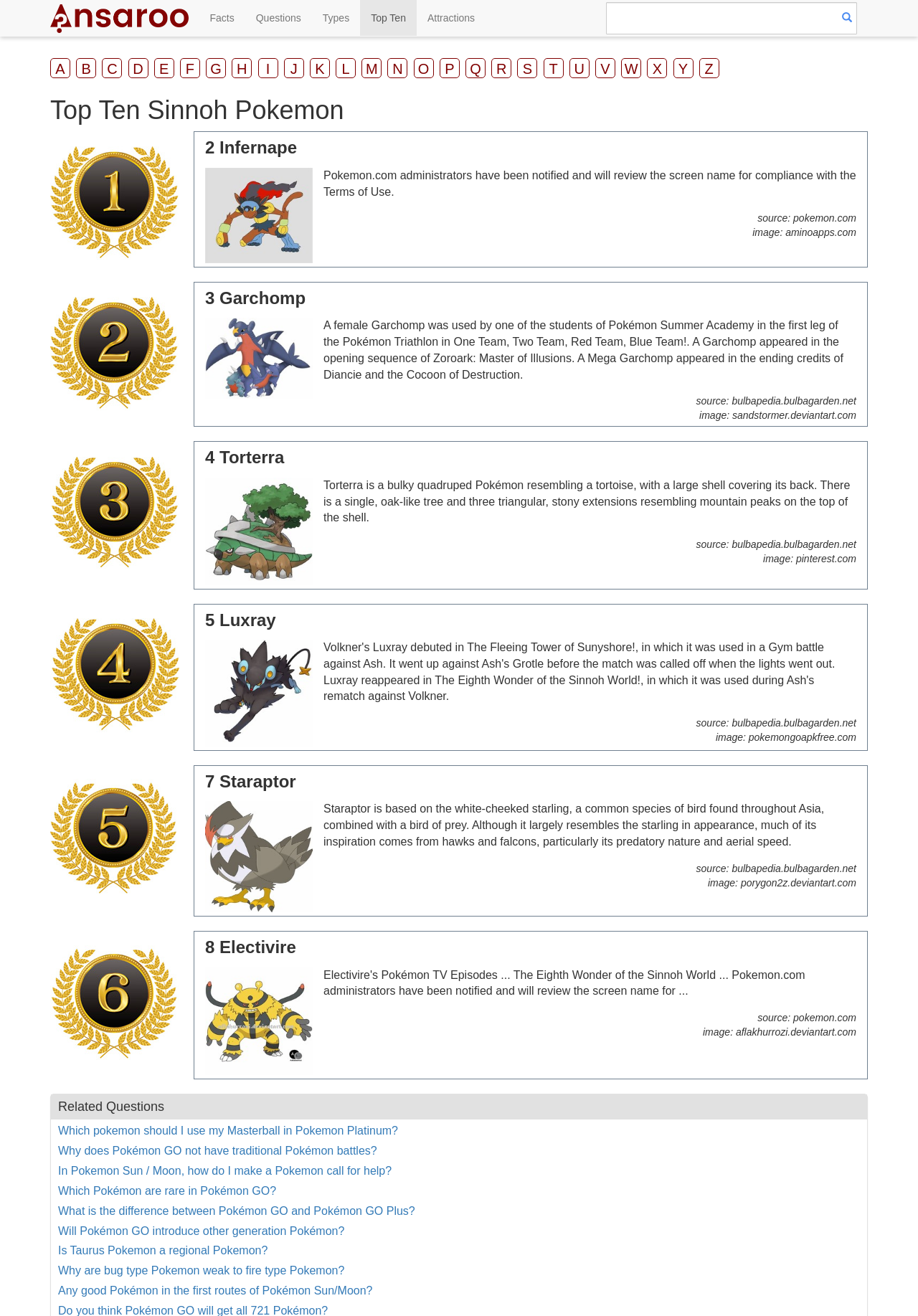Determine the bounding box coordinates for the HTML element described here: "Attractions".

[0.454, 0.0, 0.529, 0.027]